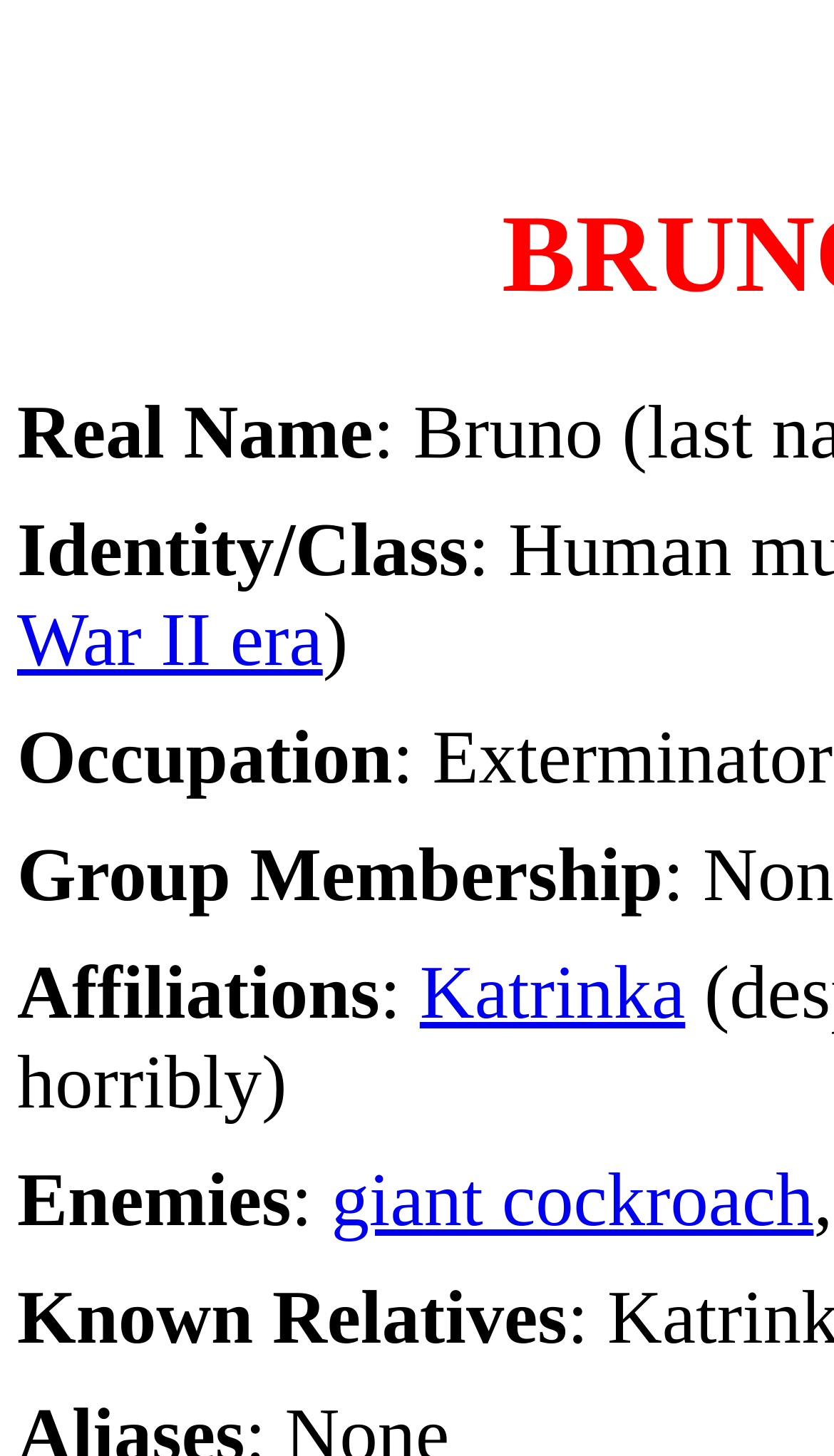Answer the question below with a single word or a brief phrase: 
What is Bruno's identity or class?

Not specified